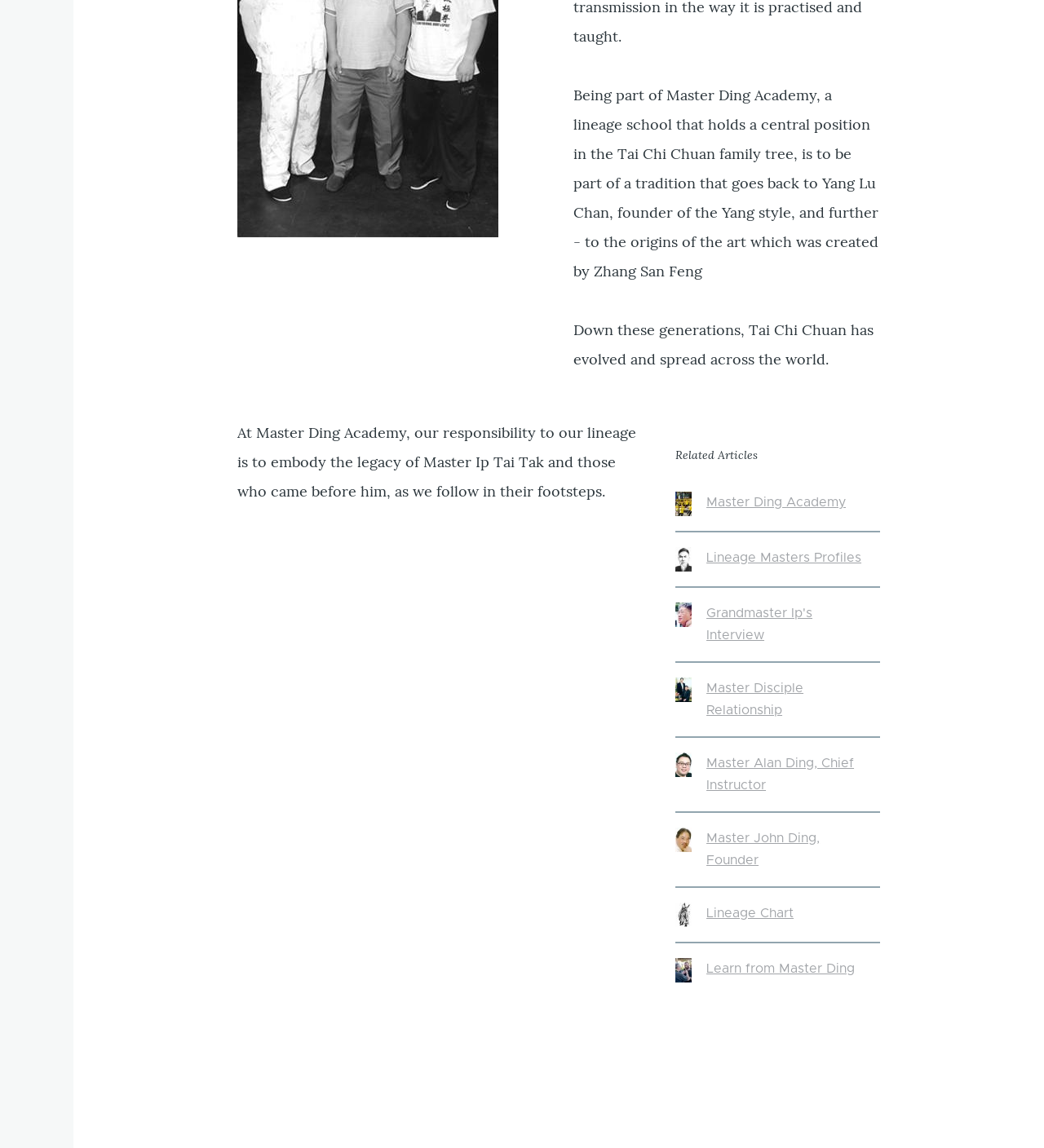Please determine the bounding box coordinates for the UI element described here. Use the format (top-left x, top-left y, bottom-right x, bottom-right y) with values bounded between 0 and 1: Learn from Master Ding

[0.677, 0.838, 0.819, 0.849]